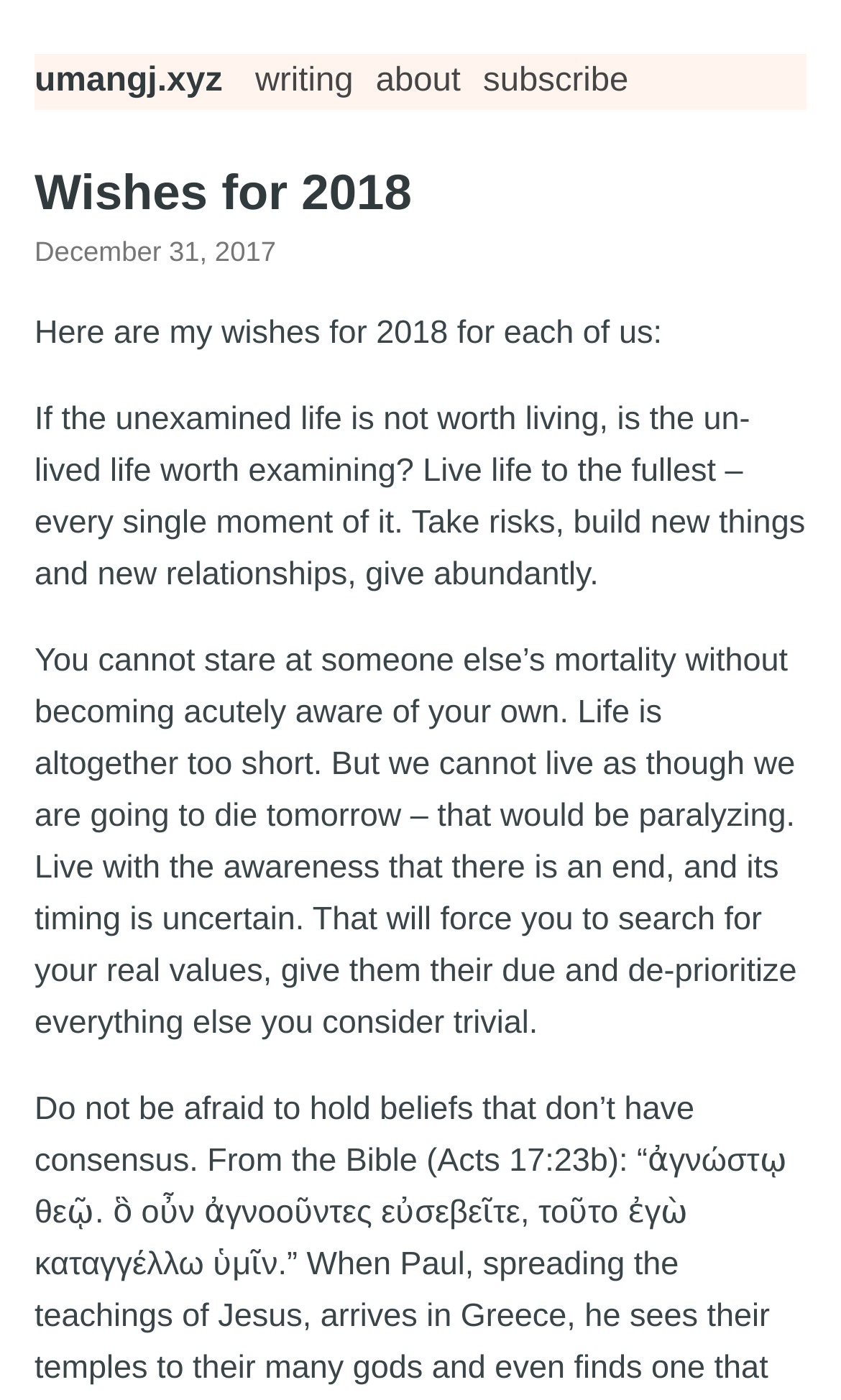What is the theme of the article?
Refer to the image and provide a one-word or short phrase answer.

New Year's wishes